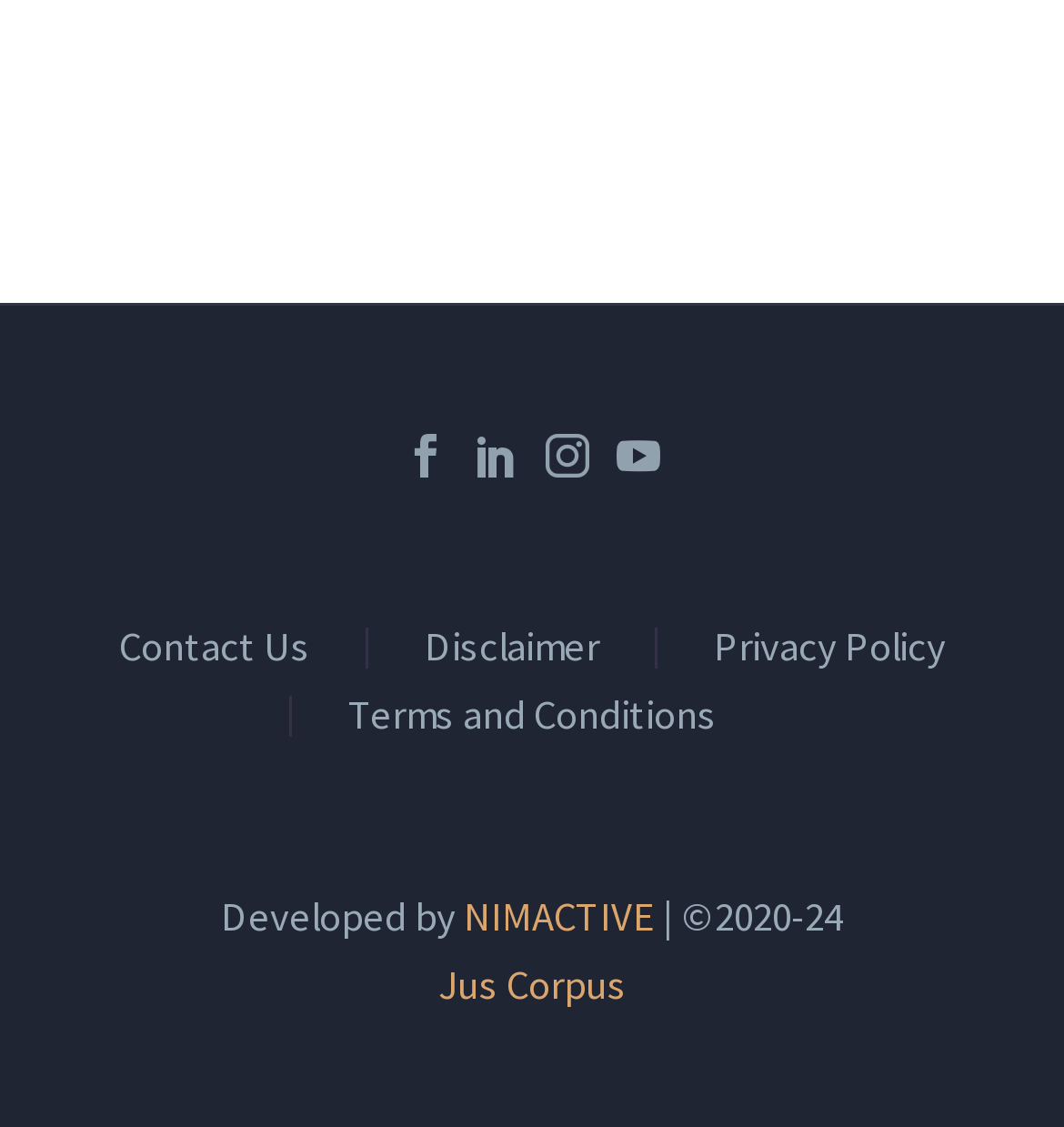What is the first link on the top?
Using the image as a reference, give a one-word or short phrase answer.

ue600